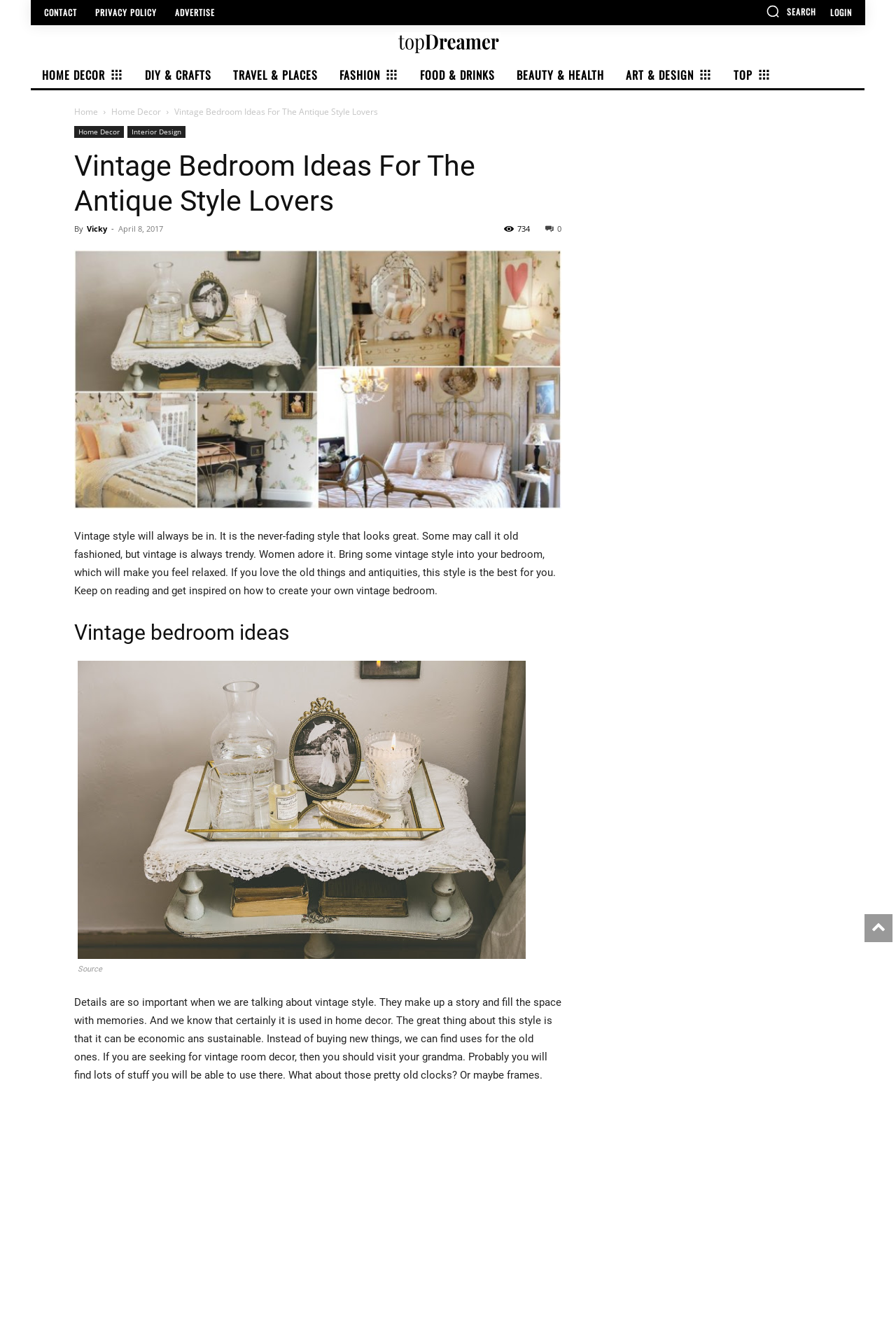Please identify the bounding box coordinates of the element I should click to complete this instruction: 'View the 'vintage bedroom' image'. The coordinates should be given as four float numbers between 0 and 1, like this: [left, top, right, bottom].

[0.083, 0.187, 0.627, 0.38]